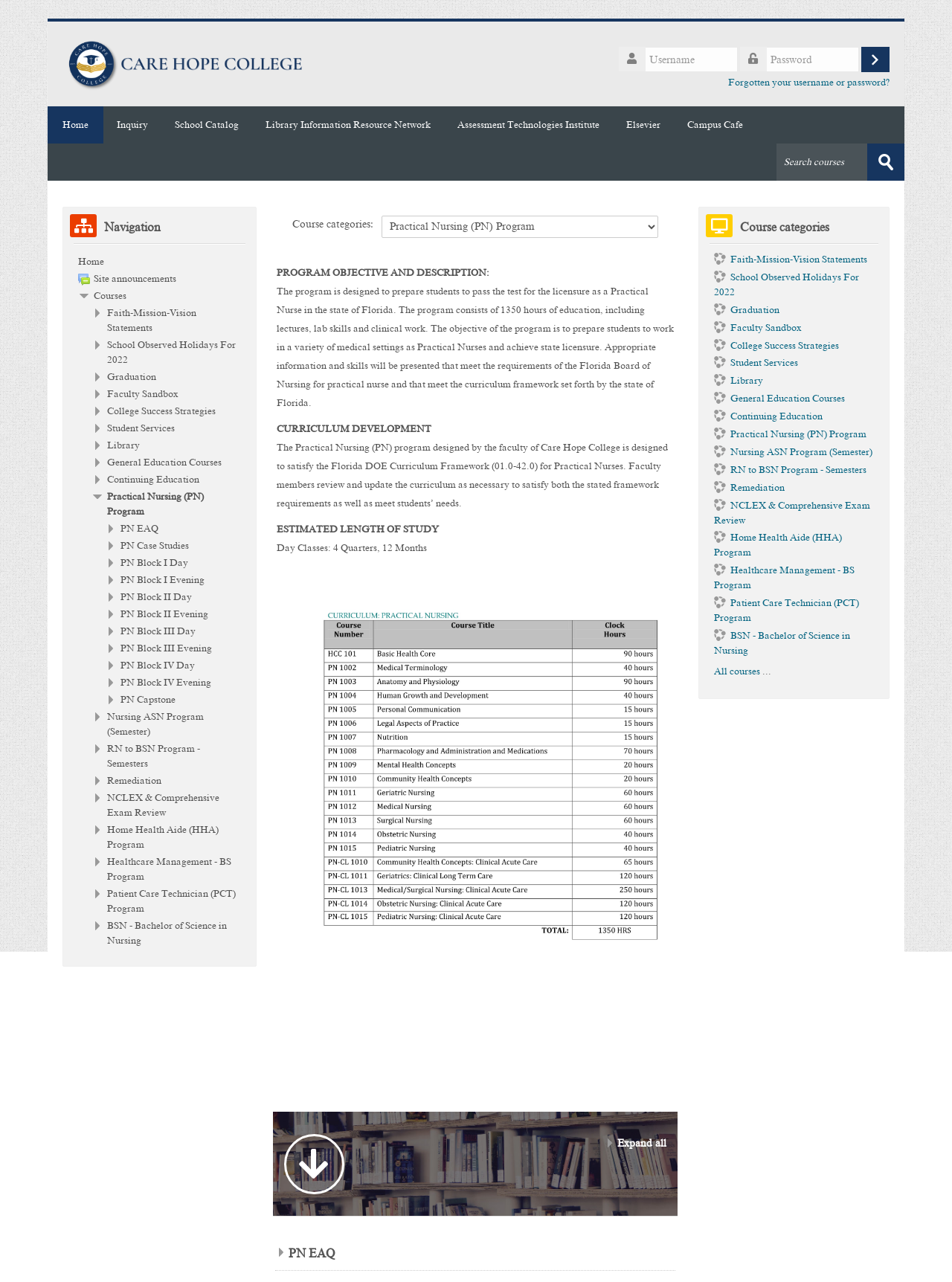Locate the coordinates of the bounding box for the clickable region that fulfills this instruction: "Go to Products".

None